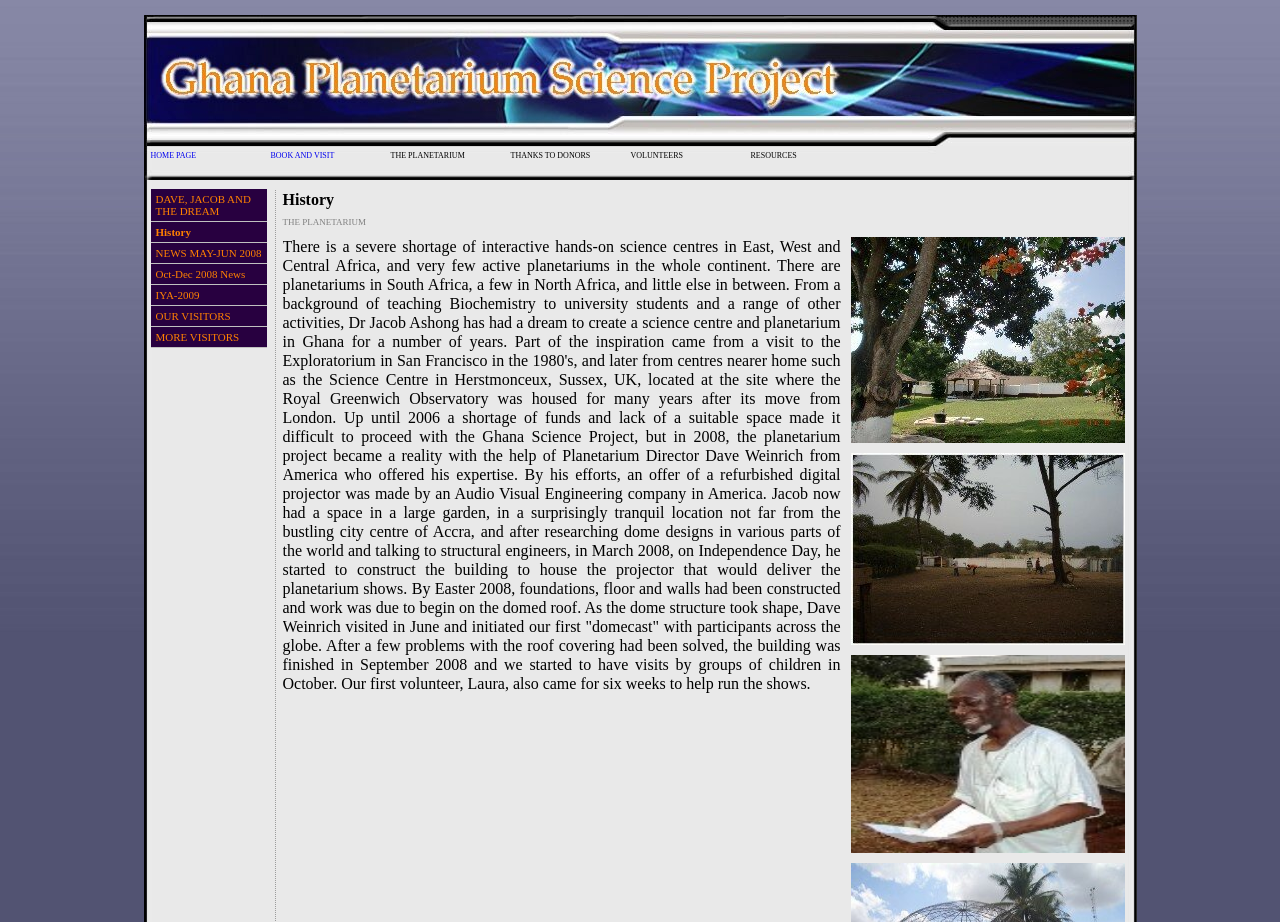Given the webpage screenshot, identify the bounding box of the UI element that matches this description: "DAVE, JACOB AND THE DREAM".

[0.118, 0.205, 0.208, 0.241]